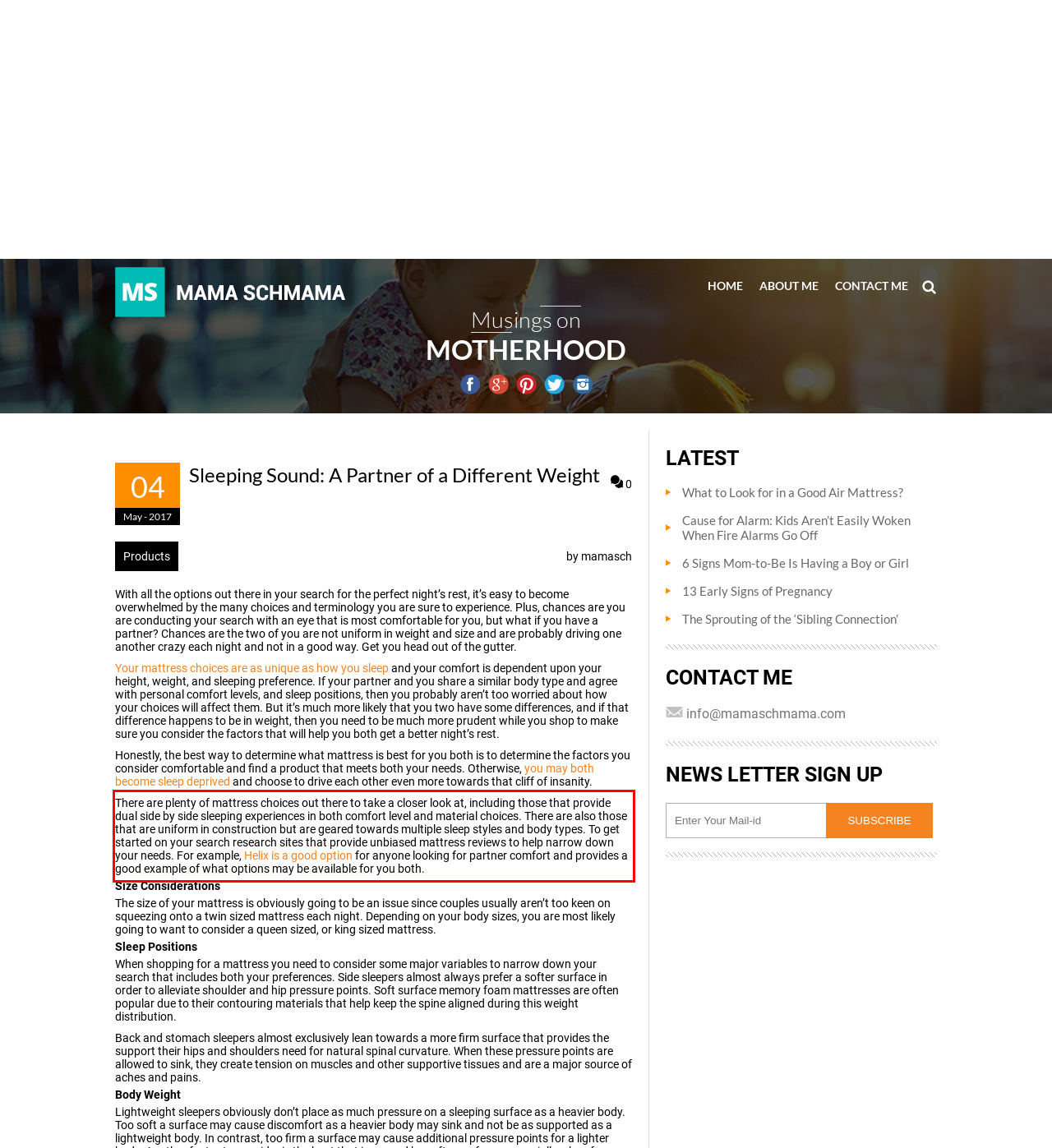Given the screenshot of a webpage, identify the red rectangle bounding box and recognize the text content inside it, generating the extracted text.

There are plenty of mattress choices out there to take a closer look at, including those that provide dual side by side sleeping experiences in both comfort level and material choices. There are also those that are uniform in construction but are geared towards multiple sleep styles and body types. To get started on your search research sites that provide unbiased mattress reviews to help narrow down your needs. For example, Helix is a good option for anyone looking for partner comfort and provides a good example of what options may be available for you both.